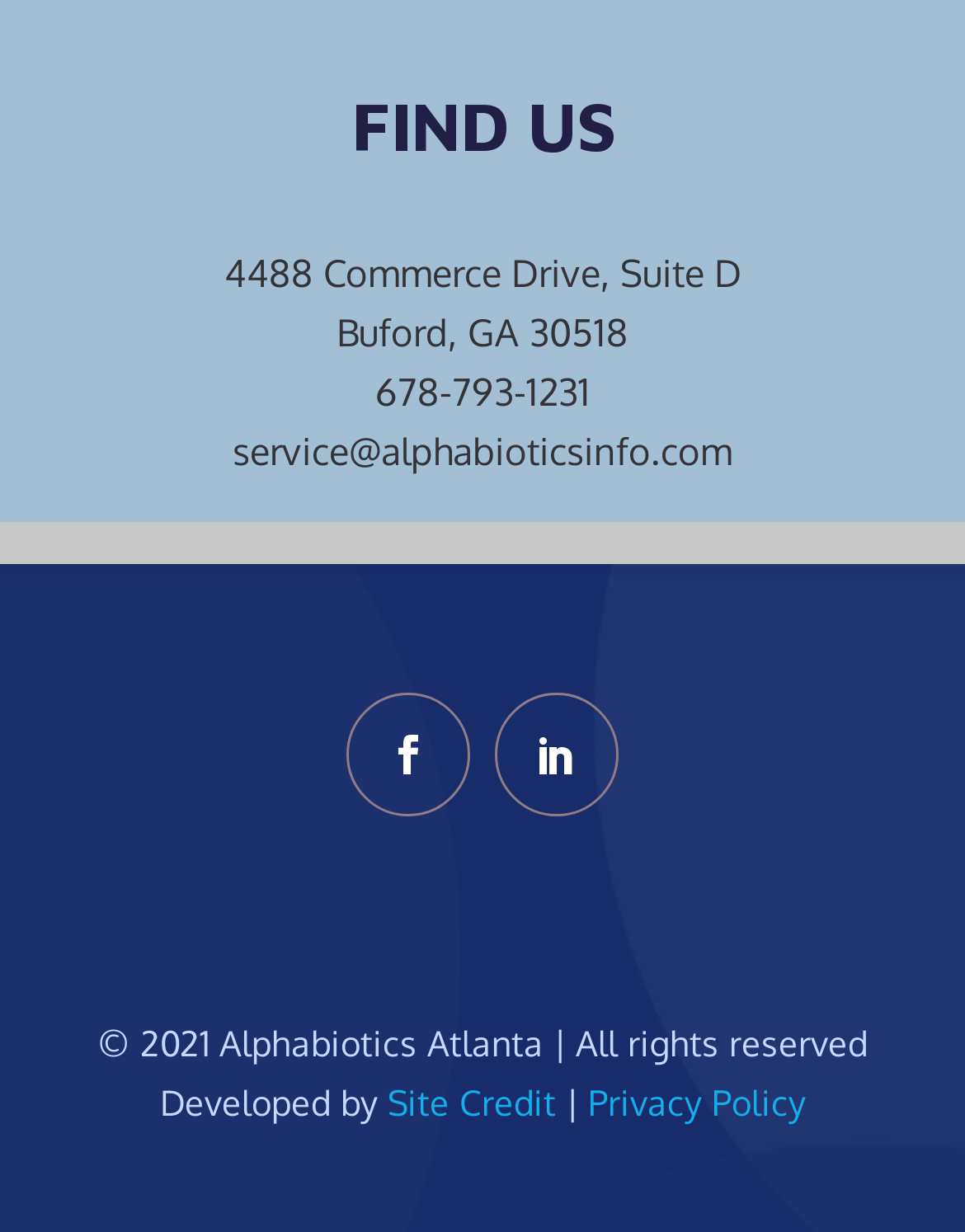What is the email address of Alphabiotics Atlanta?
Look at the image and provide a short answer using one word or a phrase.

service@alphabioticsinfo.com